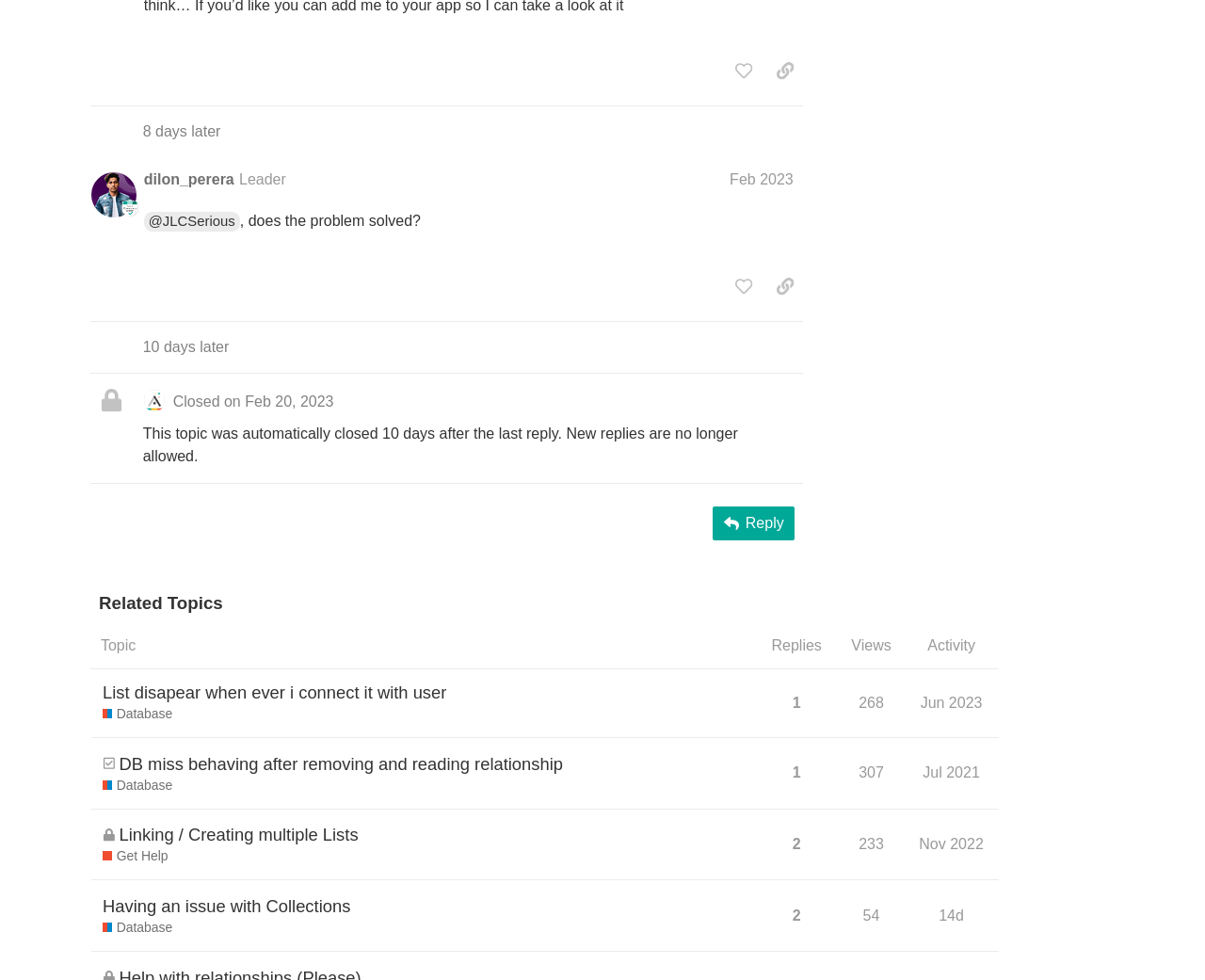Determine the bounding box coordinates of the region I should click to achieve the following instruction: "like this post". Ensure the bounding box coordinates are four float numbers between 0 and 1, i.e., [left, top, right, bottom].

[0.602, 0.055, 0.632, 0.089]